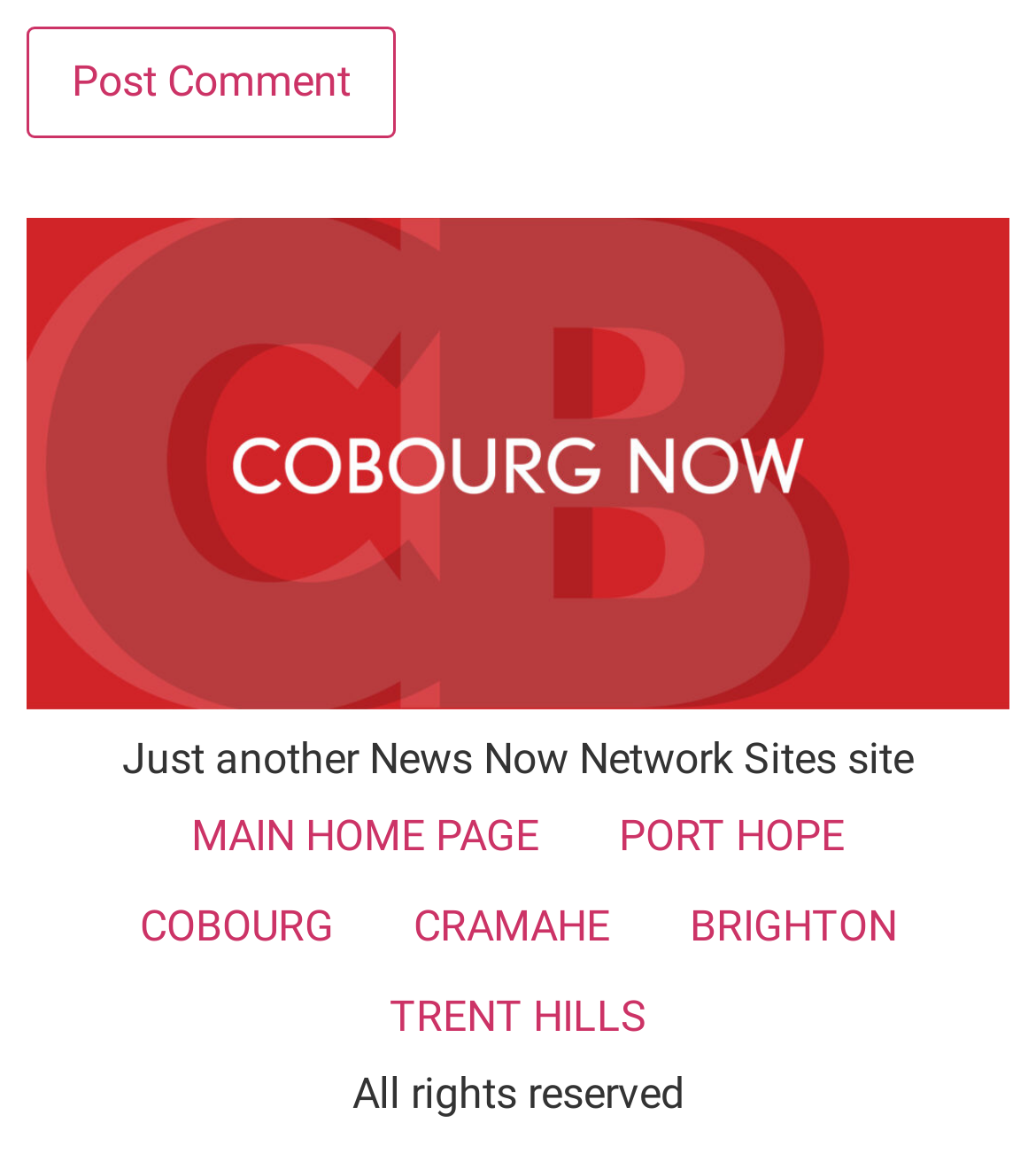Provide the bounding box coordinates of the HTML element this sentence describes: "BRIGHTON". The bounding box coordinates consist of four float numbers between 0 and 1, i.e., [left, top, right, bottom].

[0.627, 0.755, 0.904, 0.833]